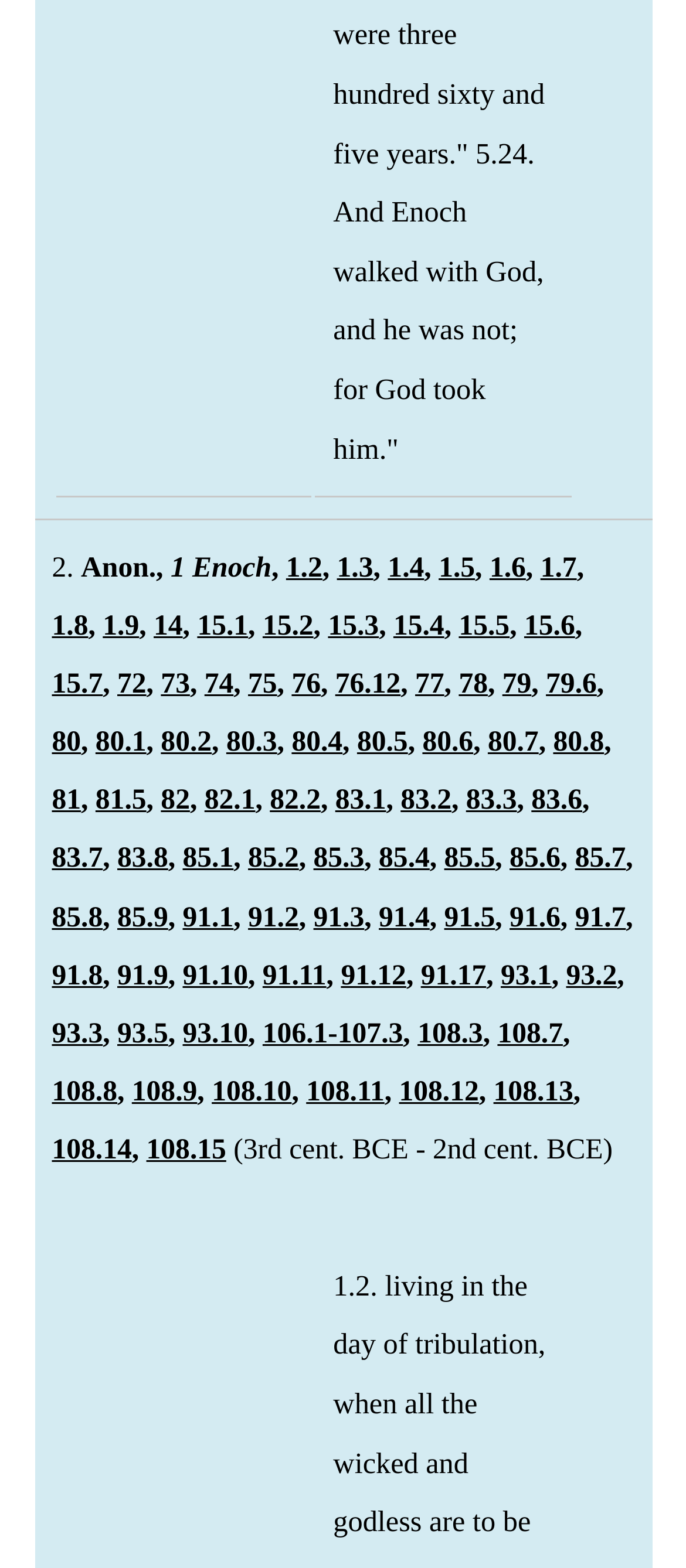What is the general topic of the links?
Please look at the screenshot and answer using one word or phrase.

Unknown